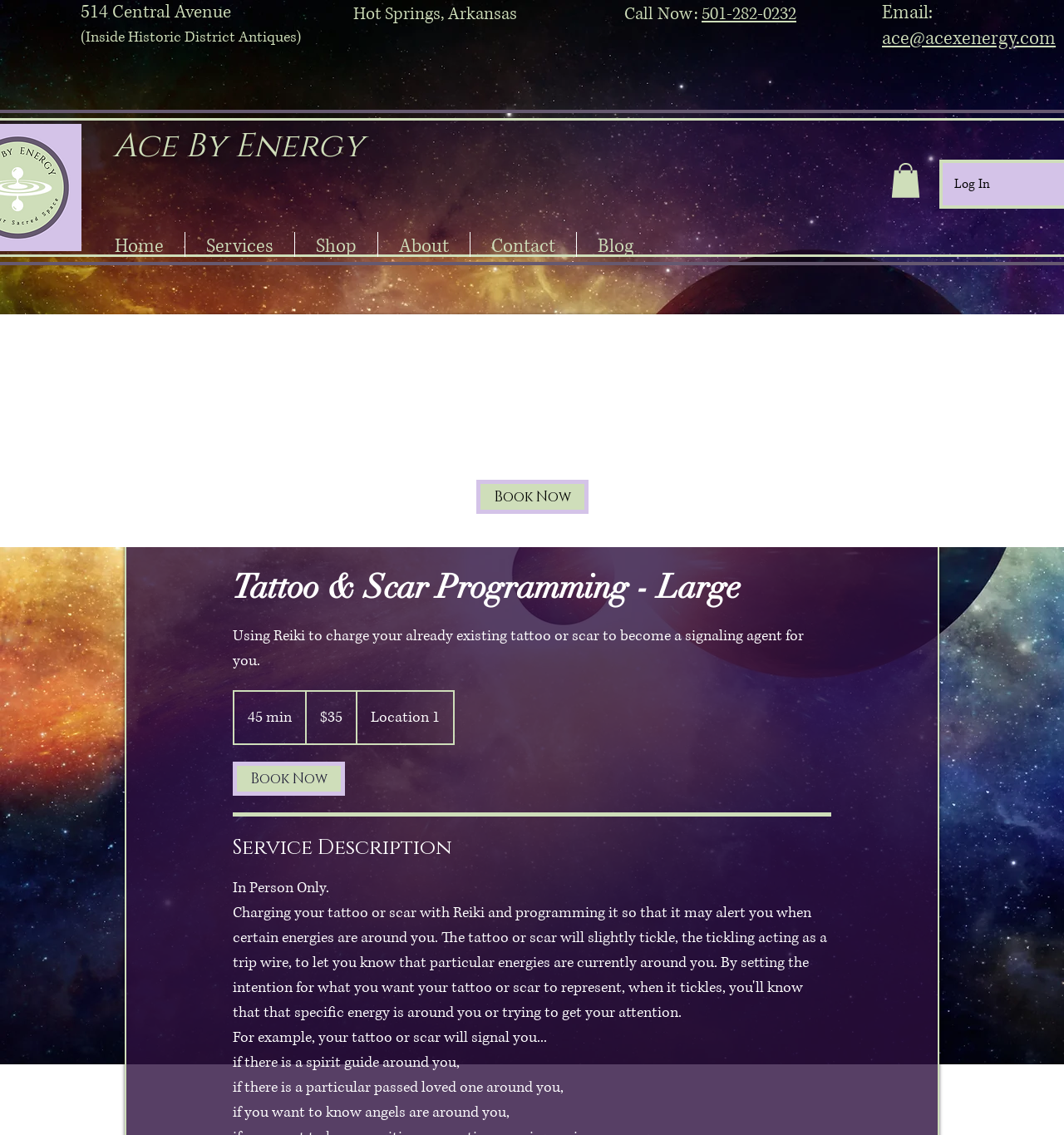Find and indicate the bounding box coordinates of the region you should select to follow the given instruction: "Log in to the account".

[0.886, 0.149, 0.941, 0.175]